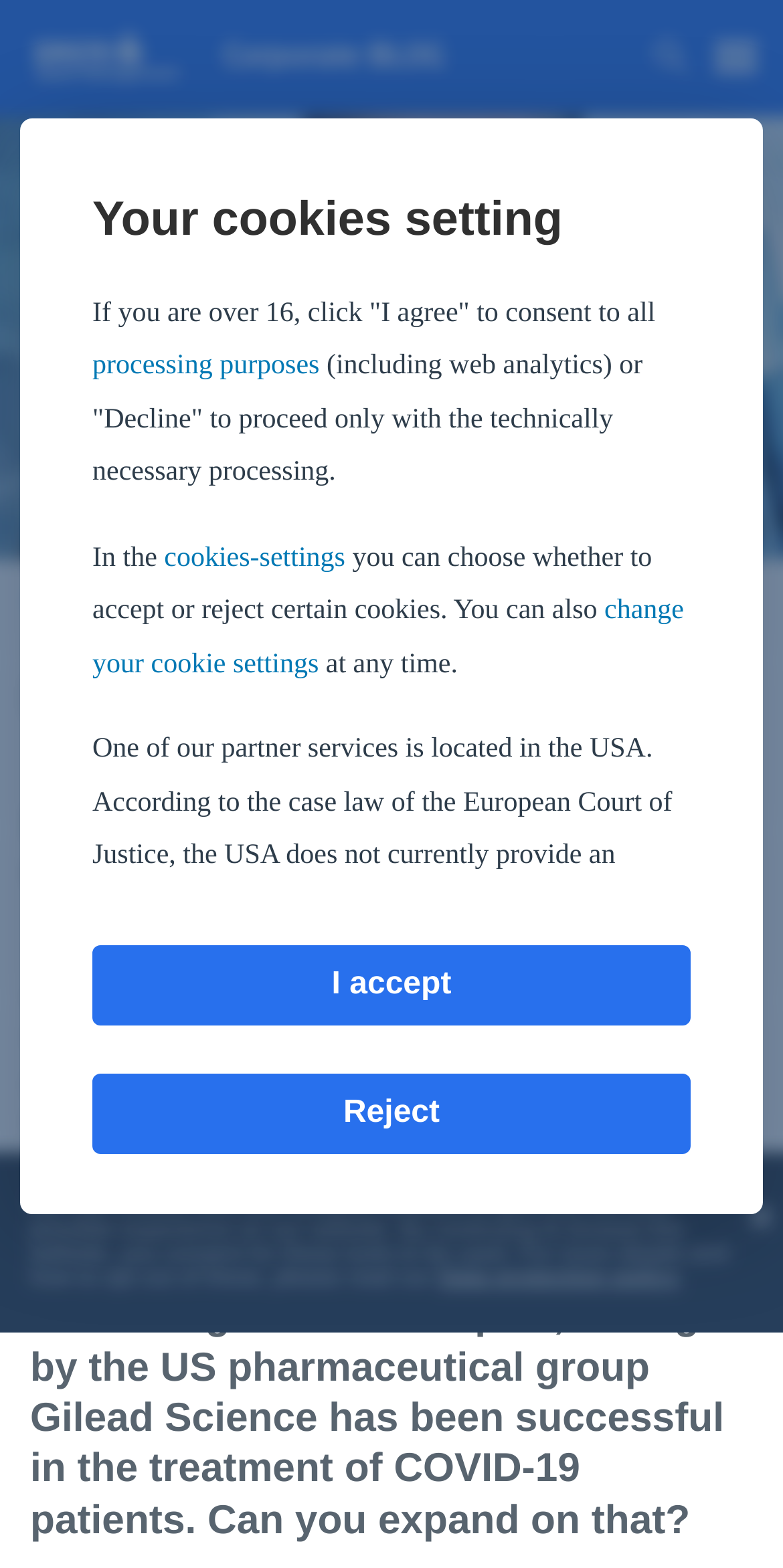Can you specify the bounding box coordinates of the area that needs to be clicked to fulfill the following instruction: "Click the 'Toggle mobile search' button"?

[0.836, 0.025, 0.877, 0.052]